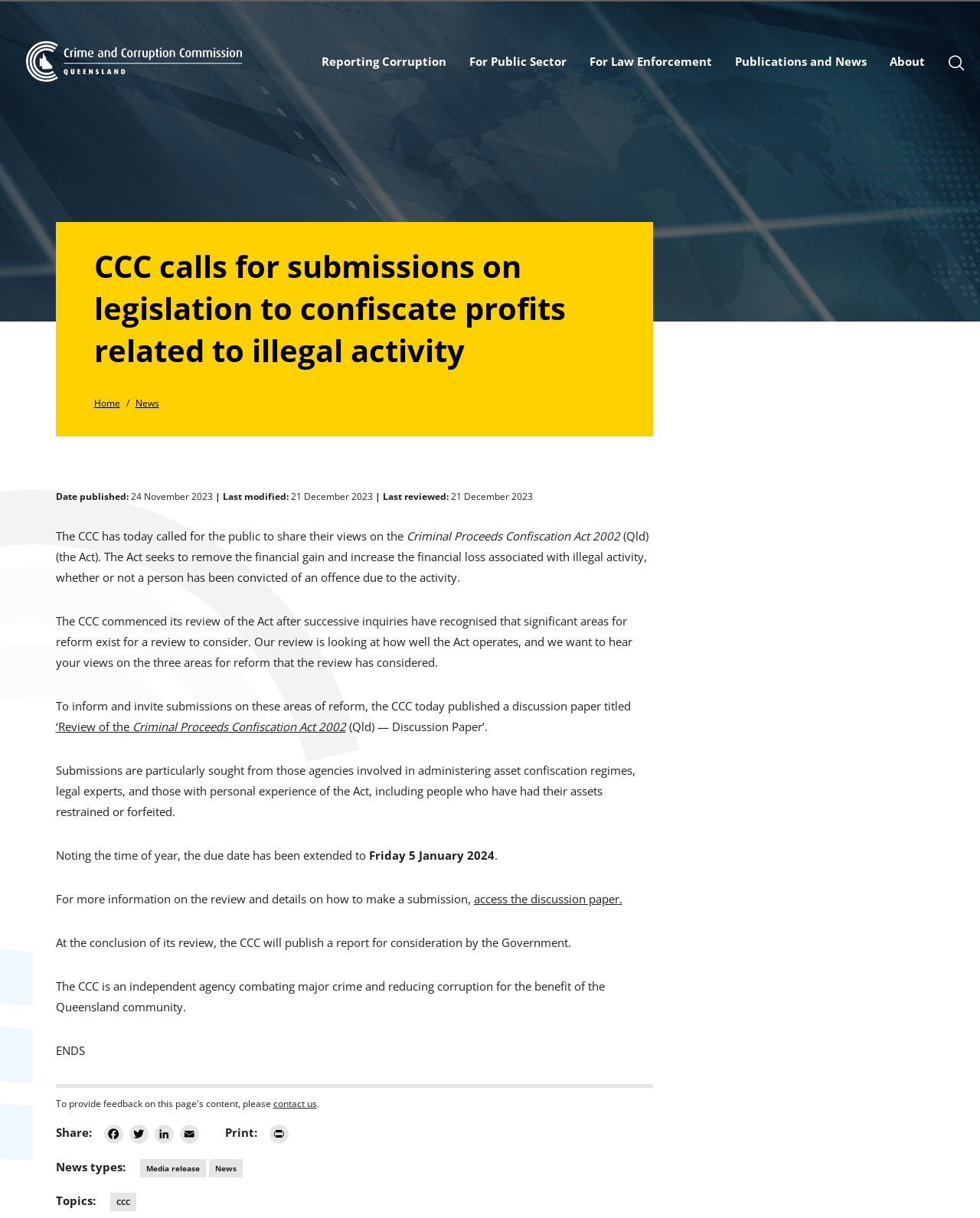Using the information in the image, give a detailed answer to the following question: What is the main topic of this webpage?

Based on the content of the webpage, I can see that the main topic is about the Criminal Proceeds Confiscation Act 2002 (Qld) and the CCC's call for public submissions on the legislation.